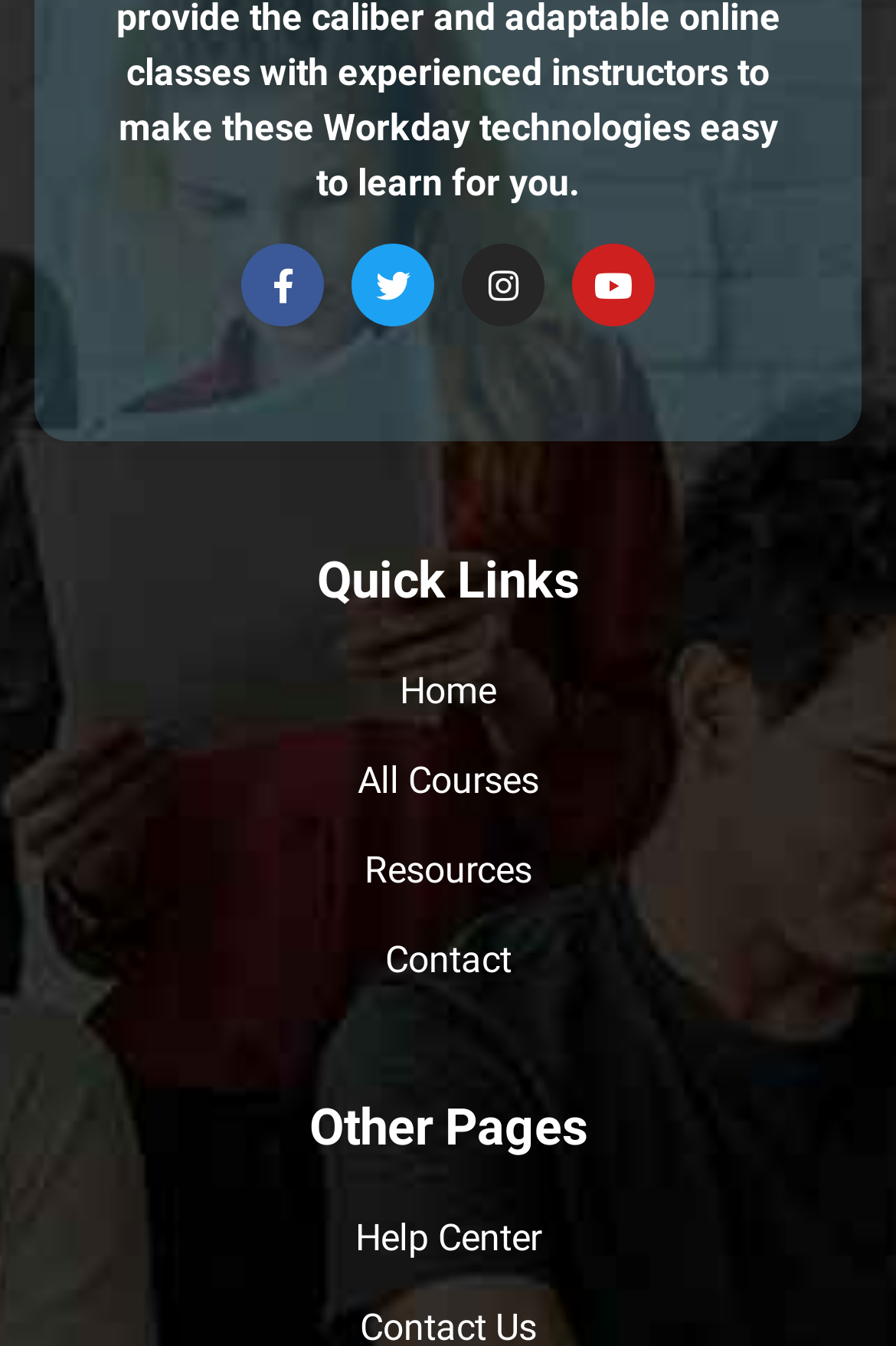Using the provided element description: "Adam Rosssi", identify the bounding box coordinates. The coordinates should be four floats between 0 and 1 in the order [left, top, right, bottom].

None